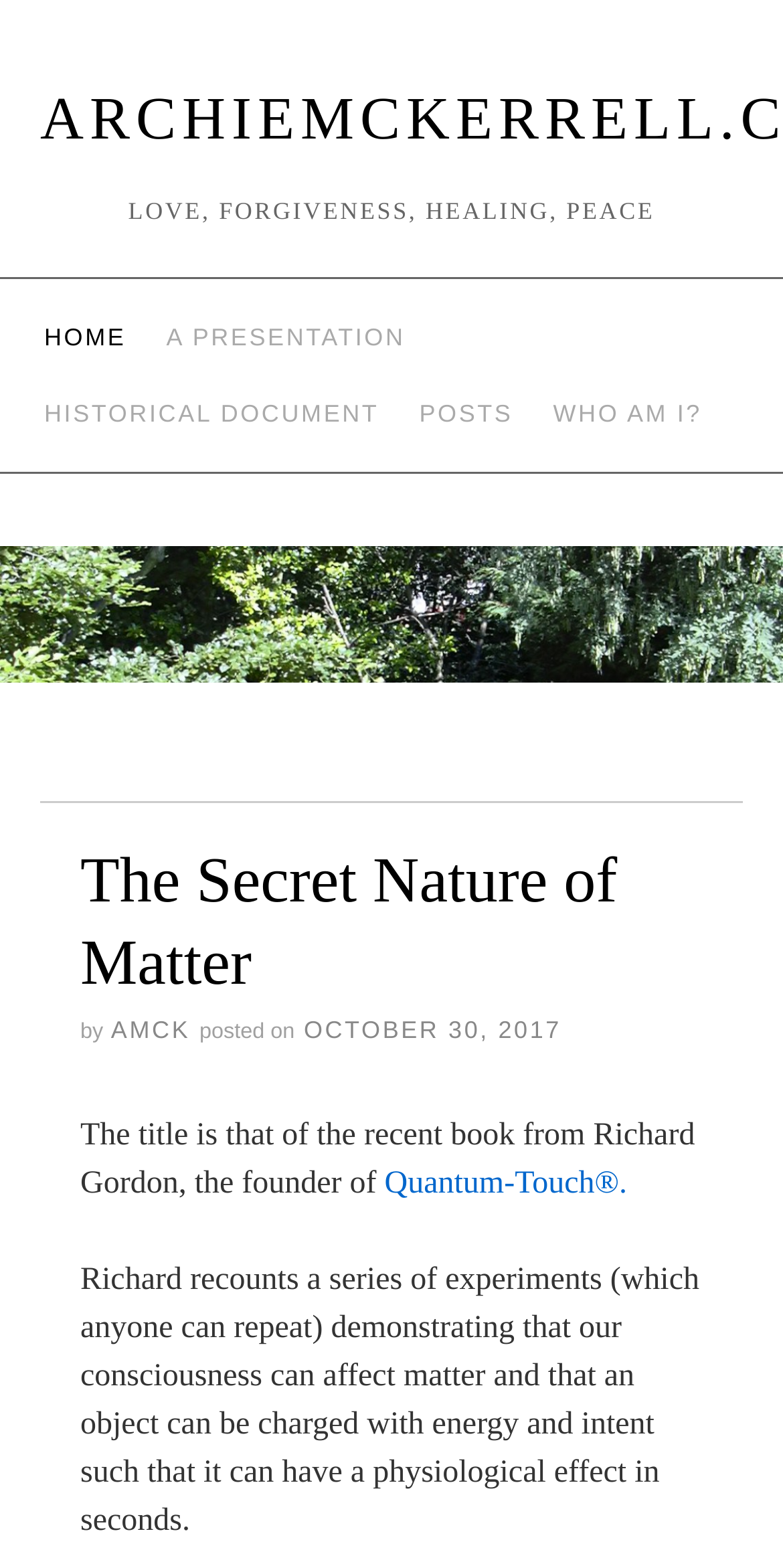Who is the author of the latest article?
Answer the question with as much detail as possible.

I looked at the content of the webpage and found a link that says 'AMCK' next to the text 'by'. This suggests that AMCK is the author of the latest article.